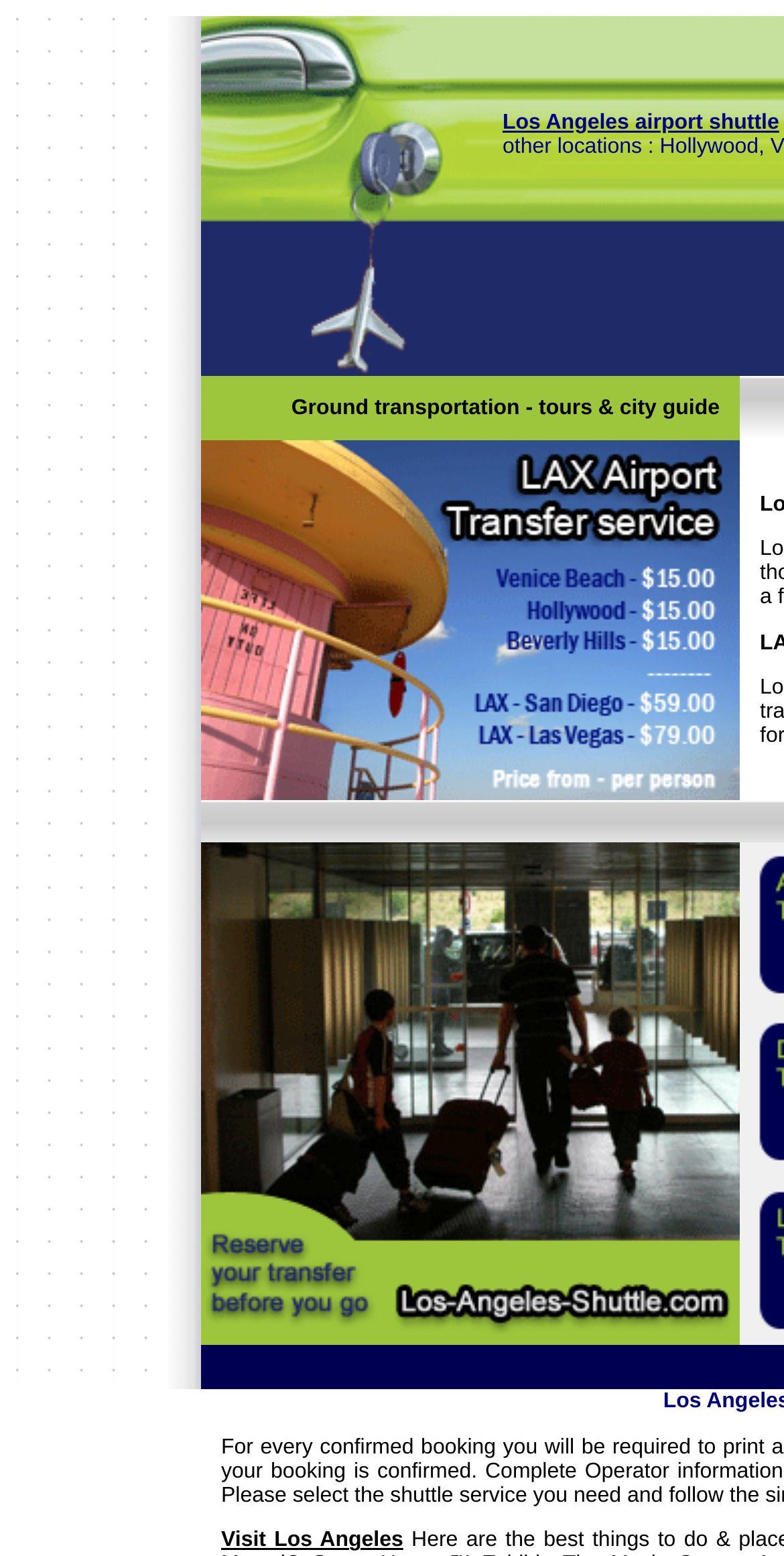Is the webpage focused on business or leisure travelers?
Provide a concise answer using a single word or phrase based on the image.

Both